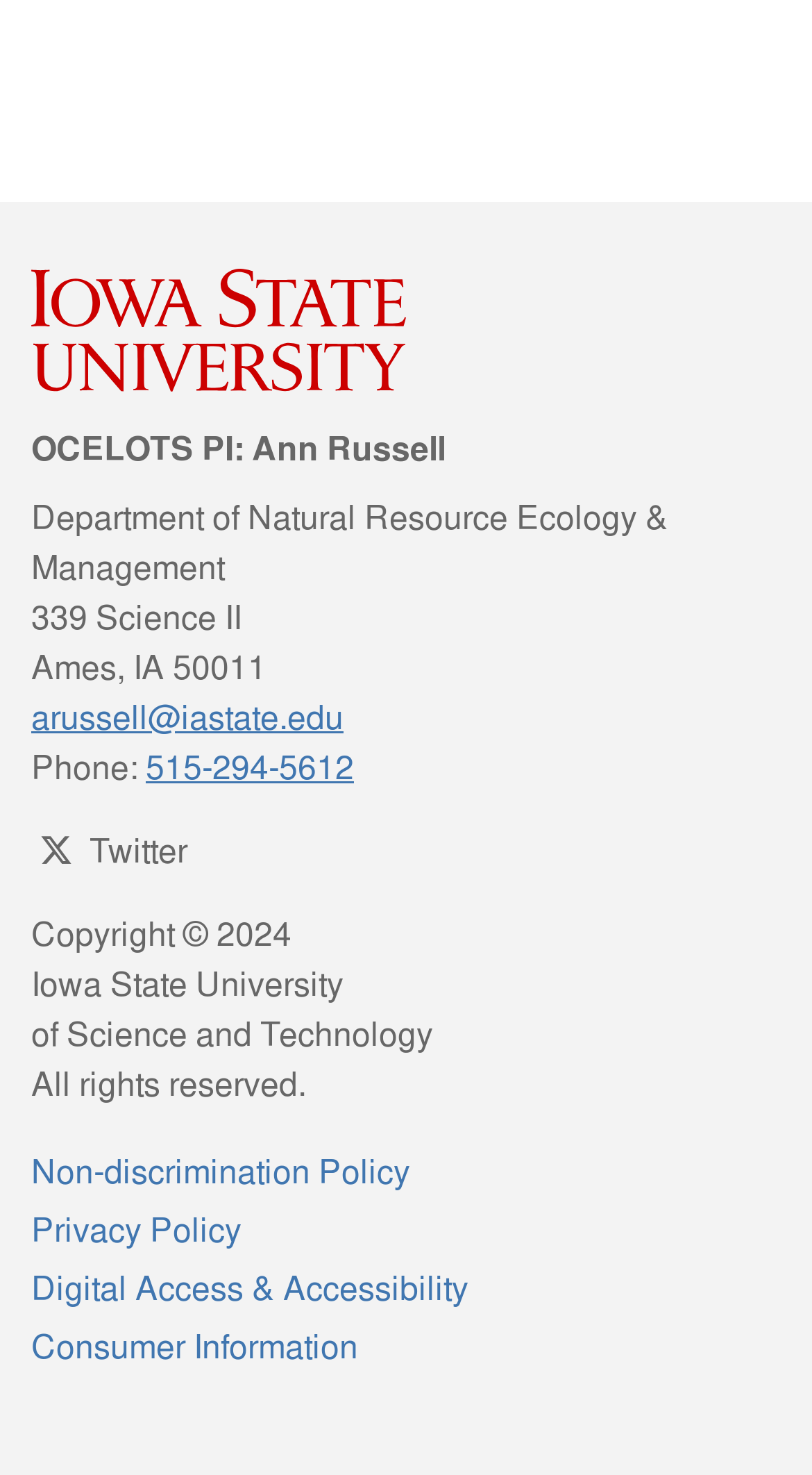Find and provide the bounding box coordinates for the UI element described here: "Twitter". The coordinates should be given as four float numbers between 0 and 1: [left, top, right, bottom].

[0.038, 0.559, 0.231, 0.593]